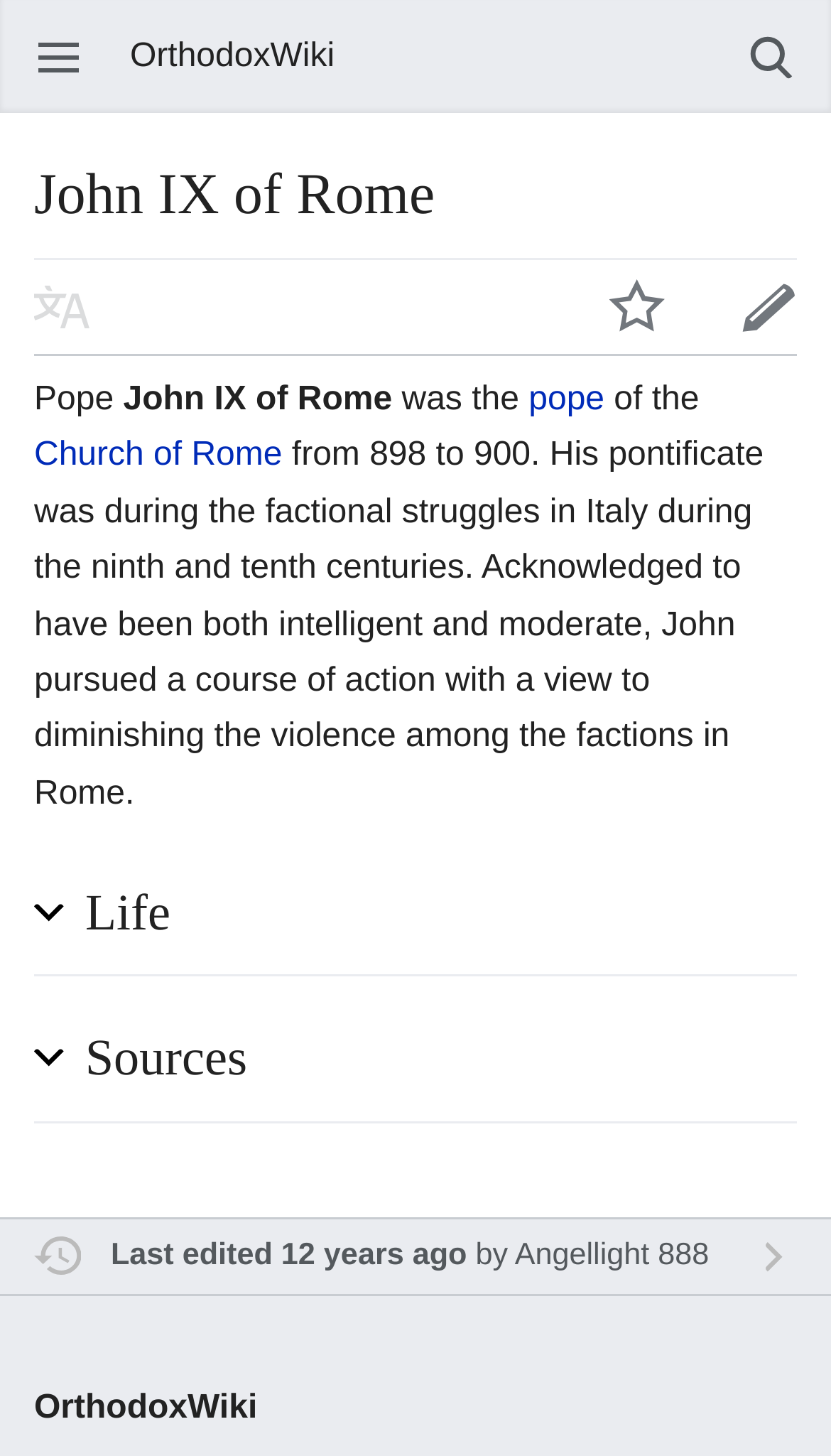Please identify the bounding box coordinates of the element I should click to complete this instruction: 'Learn about the Church of Rome'. The coordinates should be given as four float numbers between 0 and 1, like this: [left, top, right, bottom].

[0.041, 0.301, 0.34, 0.326]